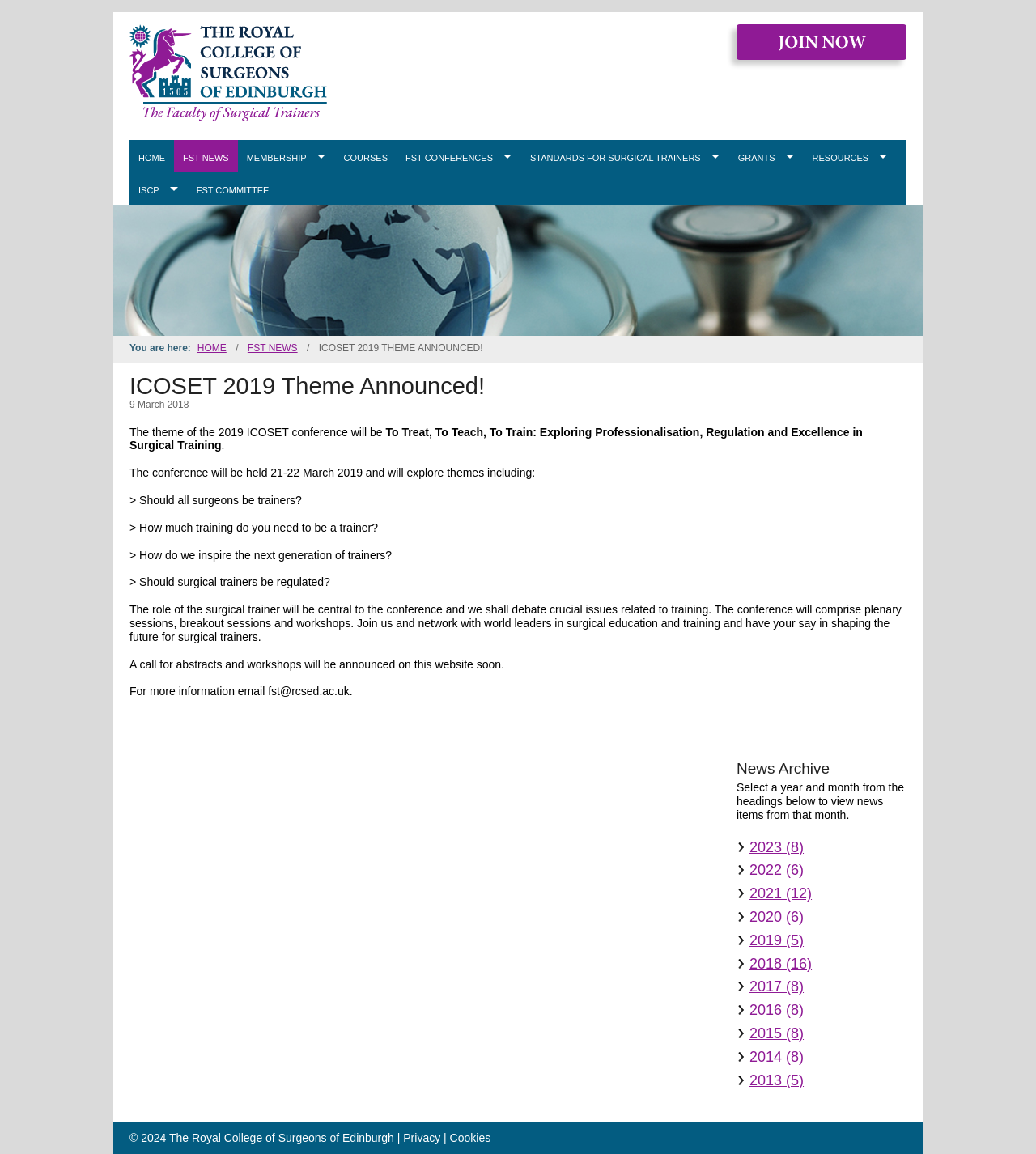What is the theme of the 2019 ICOSET conference?
Answer briefly with a single word or phrase based on the image.

To Treat, To Teach, To Train